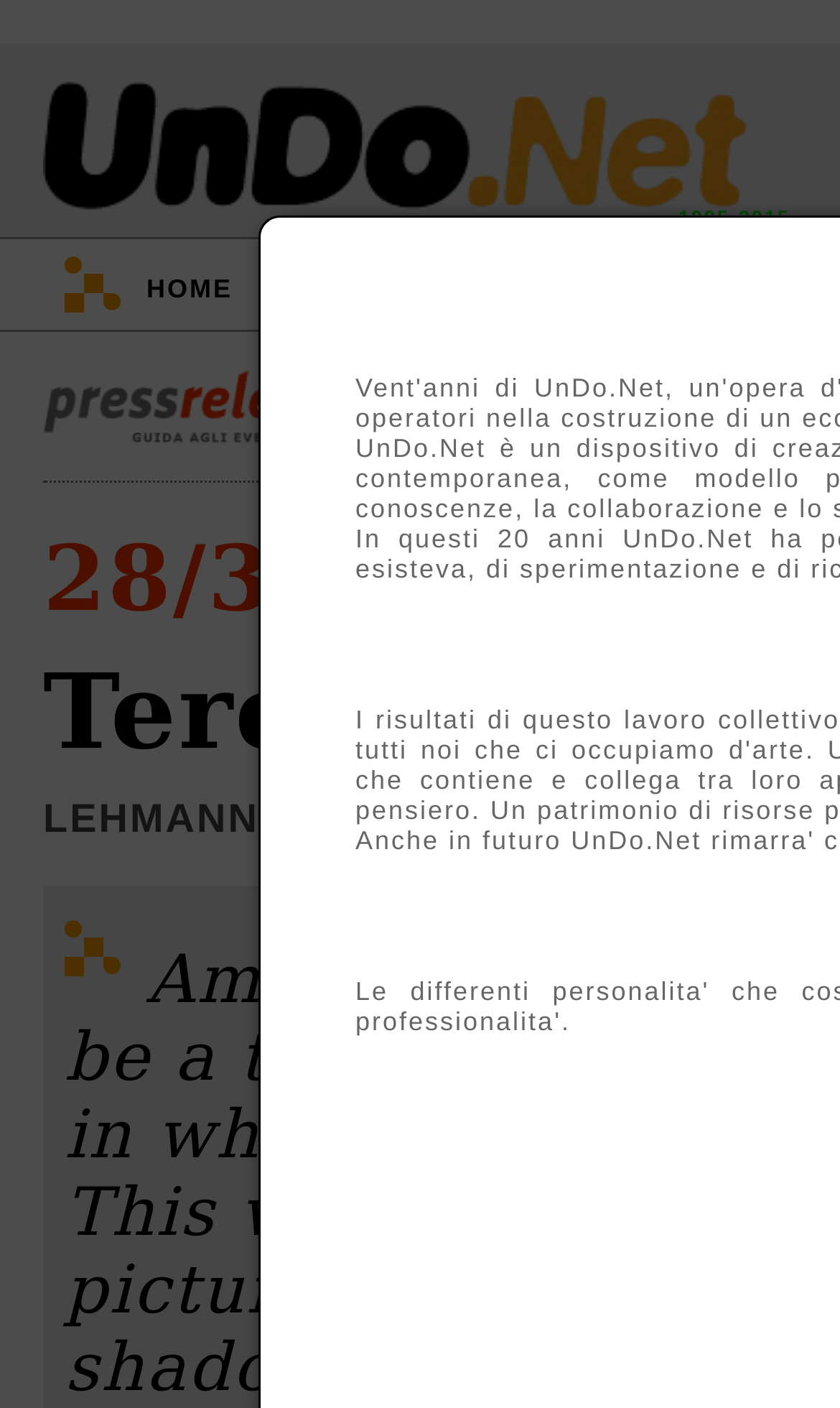For the following element description, predict the bounding box coordinates in the format (top-left x, top-left y, bottom-right x, bottom-right y). All values should be floating point numbers between 0 and 1. Description: Home

[0.174, 0.194, 0.277, 0.216]